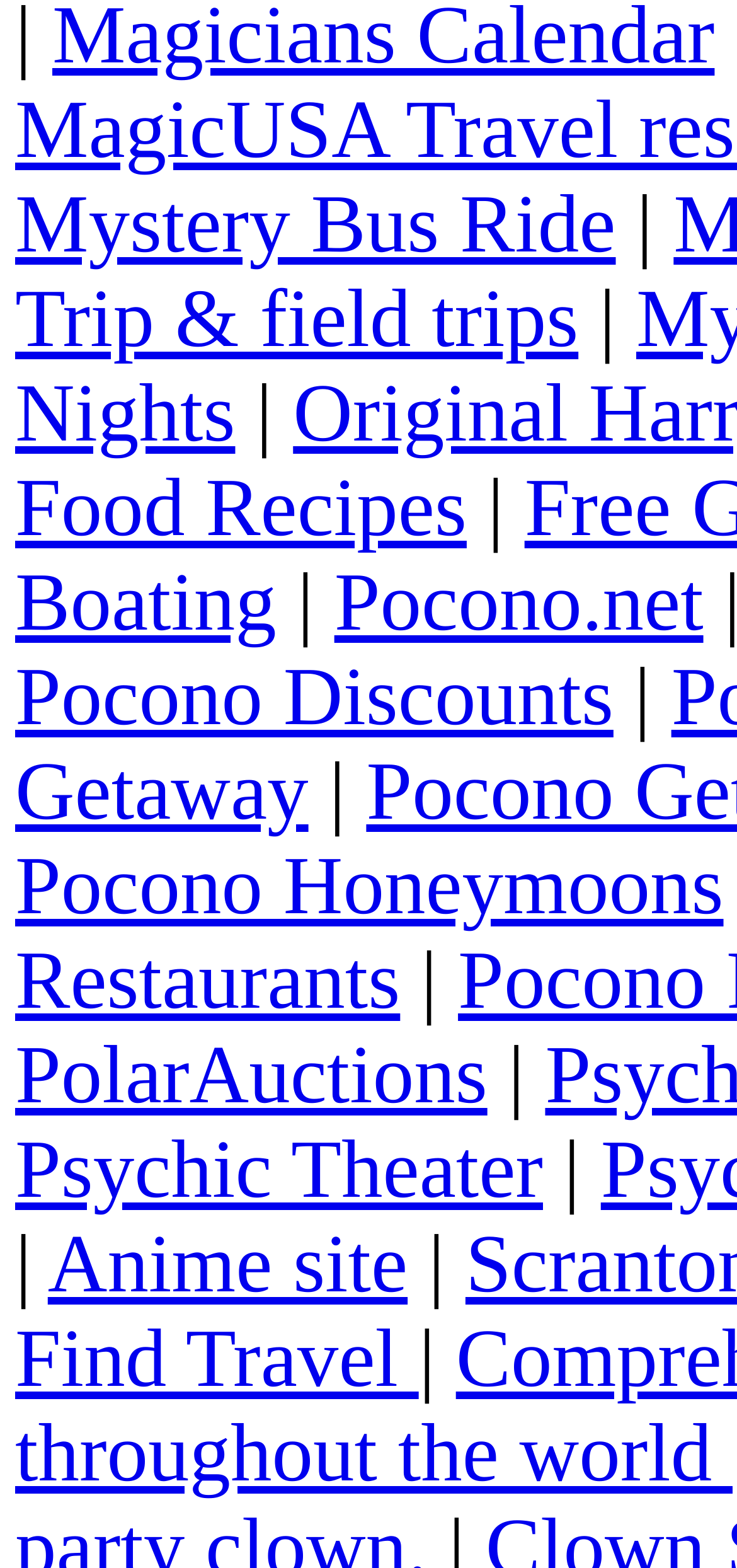Identify the bounding box for the element characterized by the following description: "PolarAuctions".

[0.021, 0.657, 0.661, 0.715]